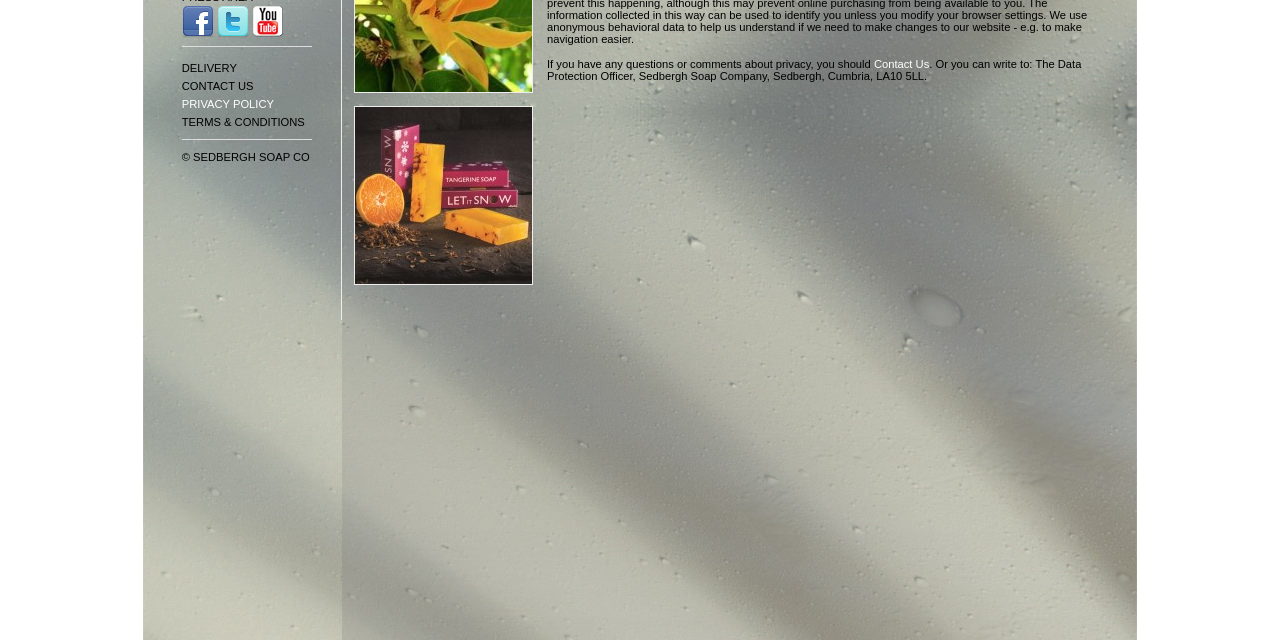Determine the bounding box coordinates for the UI element matching this description: "Audio, Video, and Conferences".

None